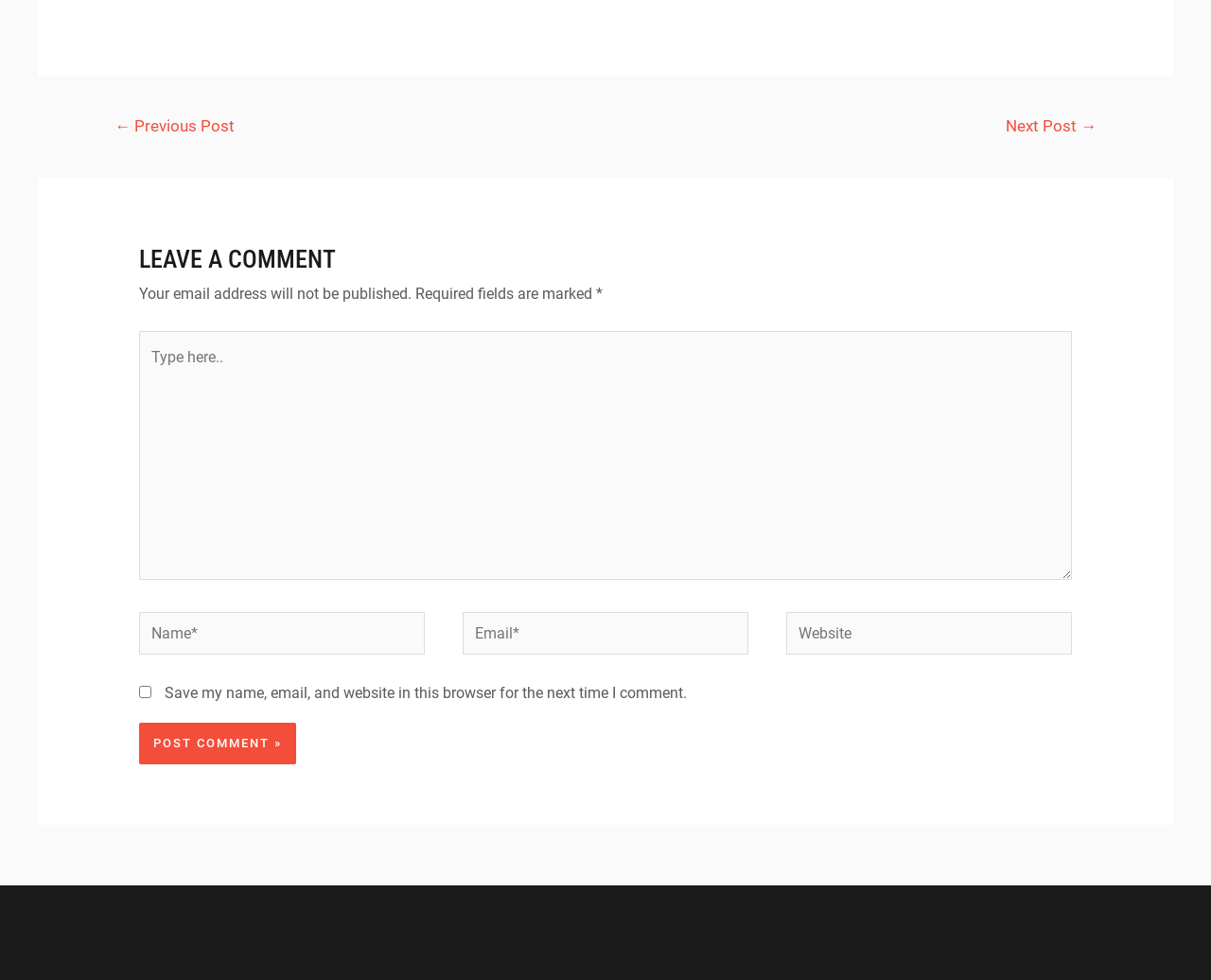Answer in one word or a short phrase: 
Can users save their information for future comments?

Yes